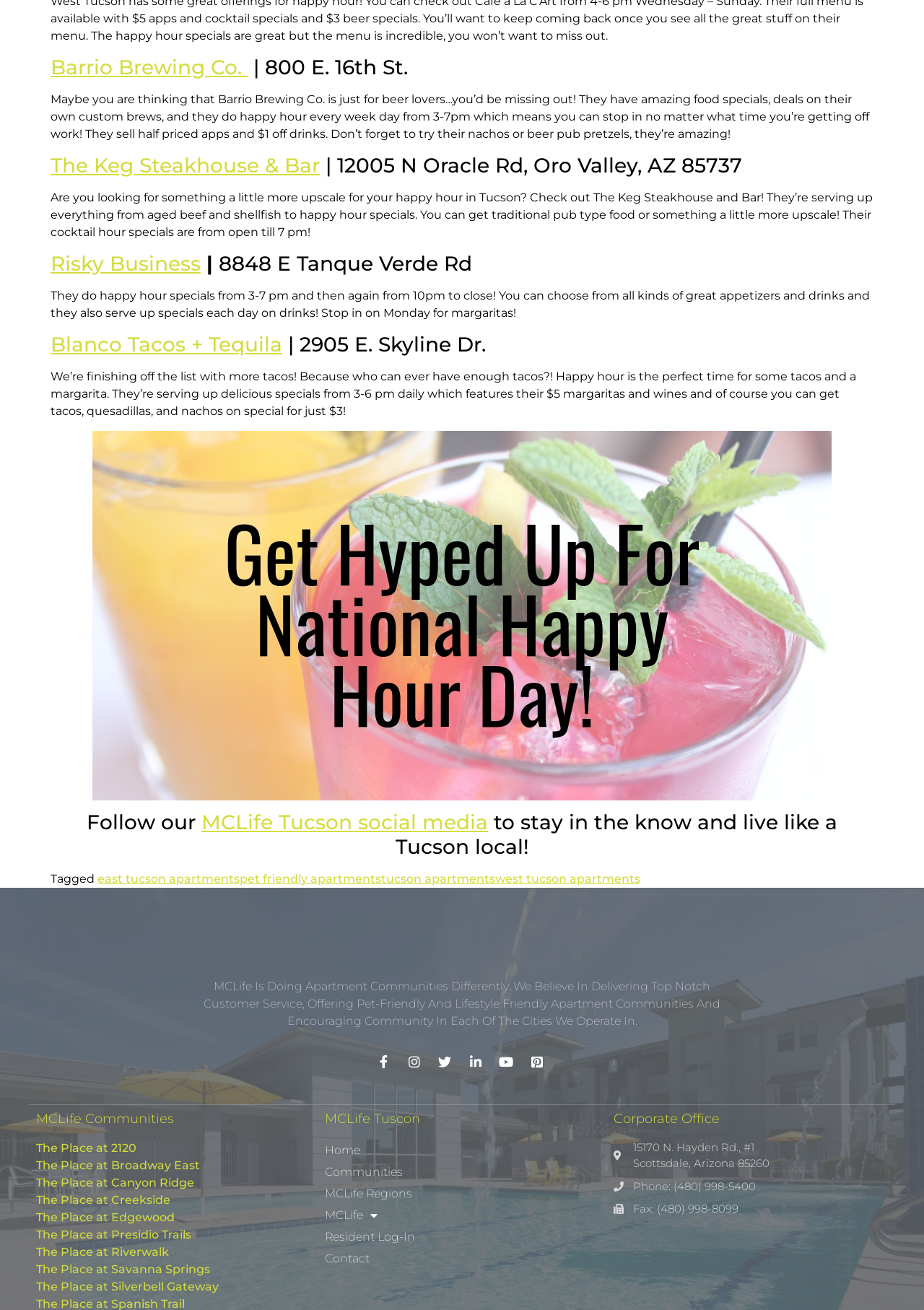Locate the bounding box coordinates of the element you need to click to accomplish the task described by this instruction: "Go to Home page".

[0.352, 0.87, 0.648, 0.886]